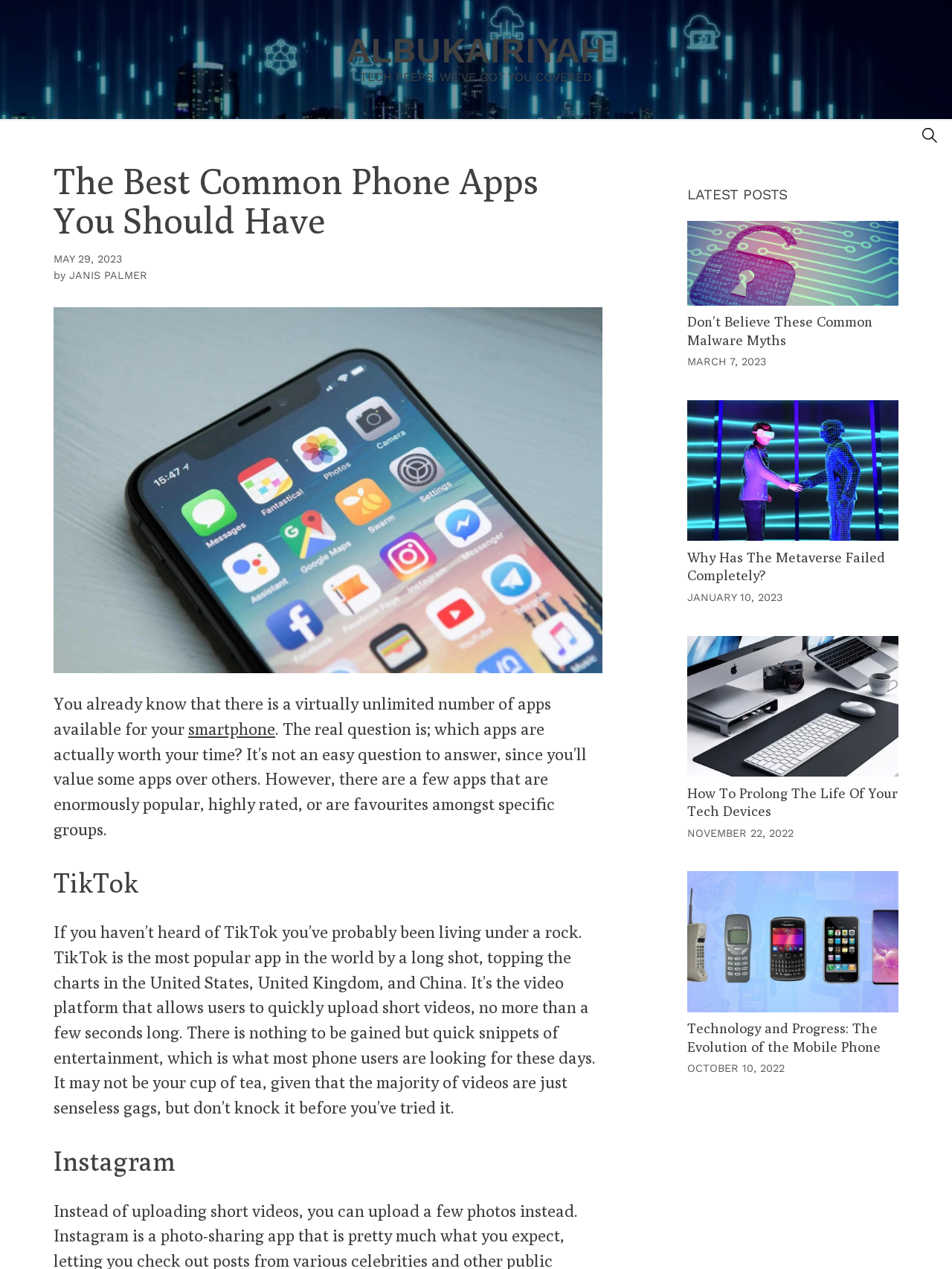Give a detailed overview of the webpage's appearance and contents.

The webpage is about the most commonly used apps in the world. At the top, there is a link to "ALBUKAIRIYAH" and a search button on the right side. Below the search button, there is a header section with a title "The Best Common Phone Apps You Should Have" and a date "MAY 29, 2023". The author's name "JANIS PALMER" is also mentioned.

The main content of the webpage starts with a paragraph discussing the vast number of apps available for smartphones and the importance of finding the most valuable ones. There are two headings, "TikTok" and "Instagram", which are likely the titles of two popular apps. The text below the "TikTok" heading describes the app as the most popular in the world, allowing users to upload short videos.

On the right side of the webpage, there is a complementary section with a heading "LATEST POSTS". This section contains four links to different articles, each with a heading and a date. The articles are titled "Don’t Believe These Common Malware Myths", "Why Has The Metaverse Failed Completely?", "How To Prolong The Life Of Your Tech Devices", and "Technology and Progress: The Evolution of the Mobile Phone". Each article has a corresponding date, ranging from October 10, 2022, to May 29, 2023.